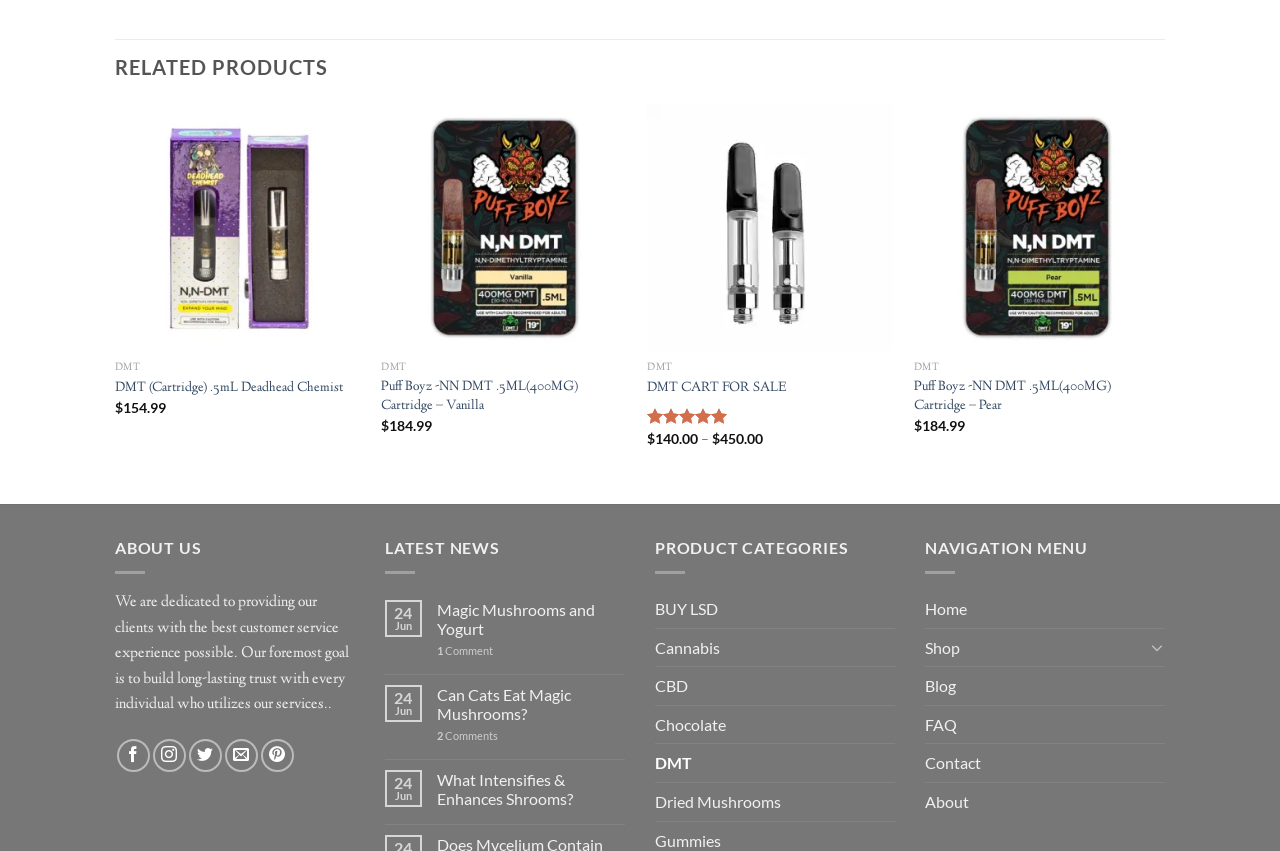Please locate the UI element described by "Dried Mushrooms" and provide its bounding box coordinates.

[0.512, 0.92, 0.699, 0.964]